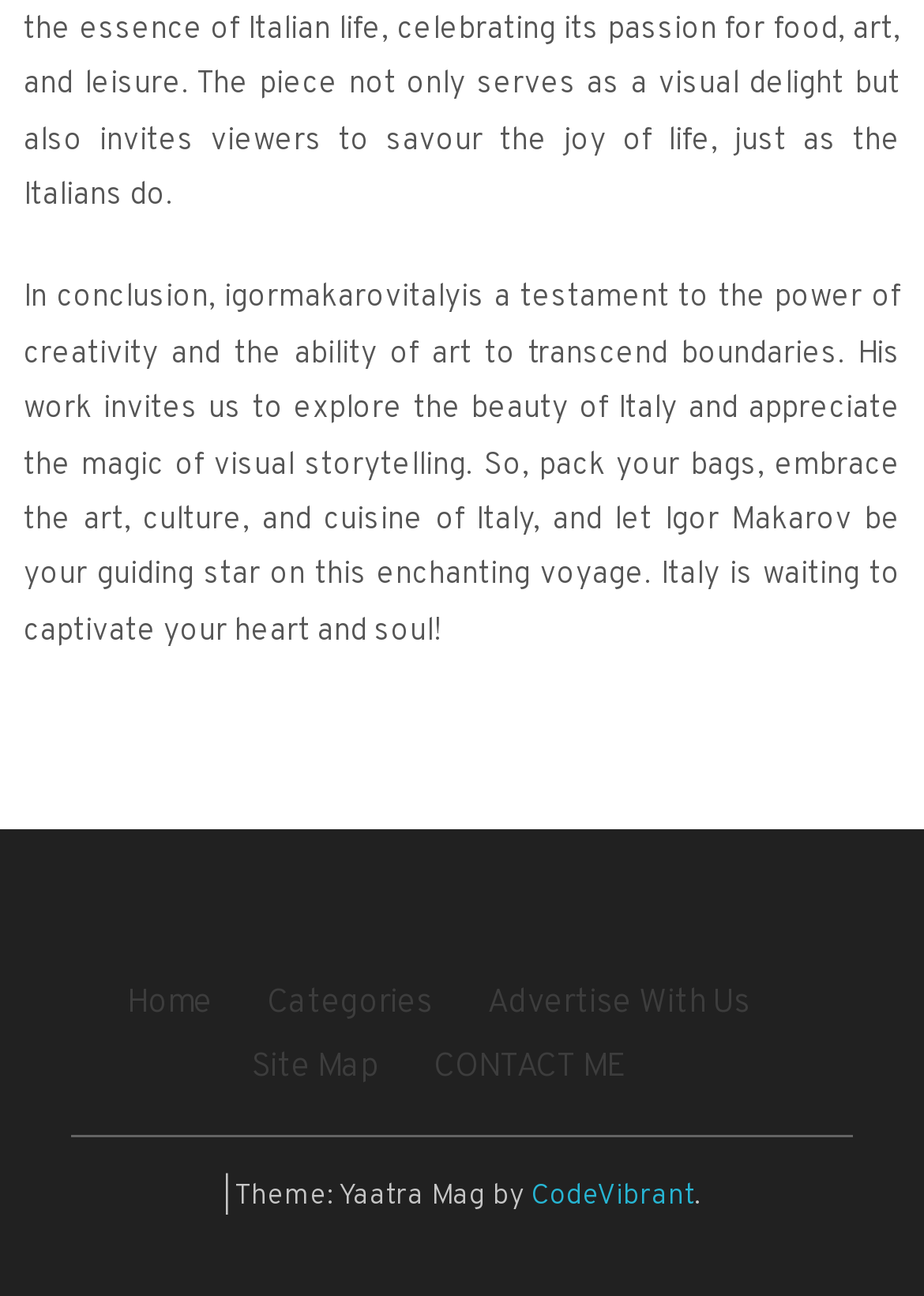What is the purpose of the website?
Provide a concise answer using a single word or phrase based on the image.

To explore Italy